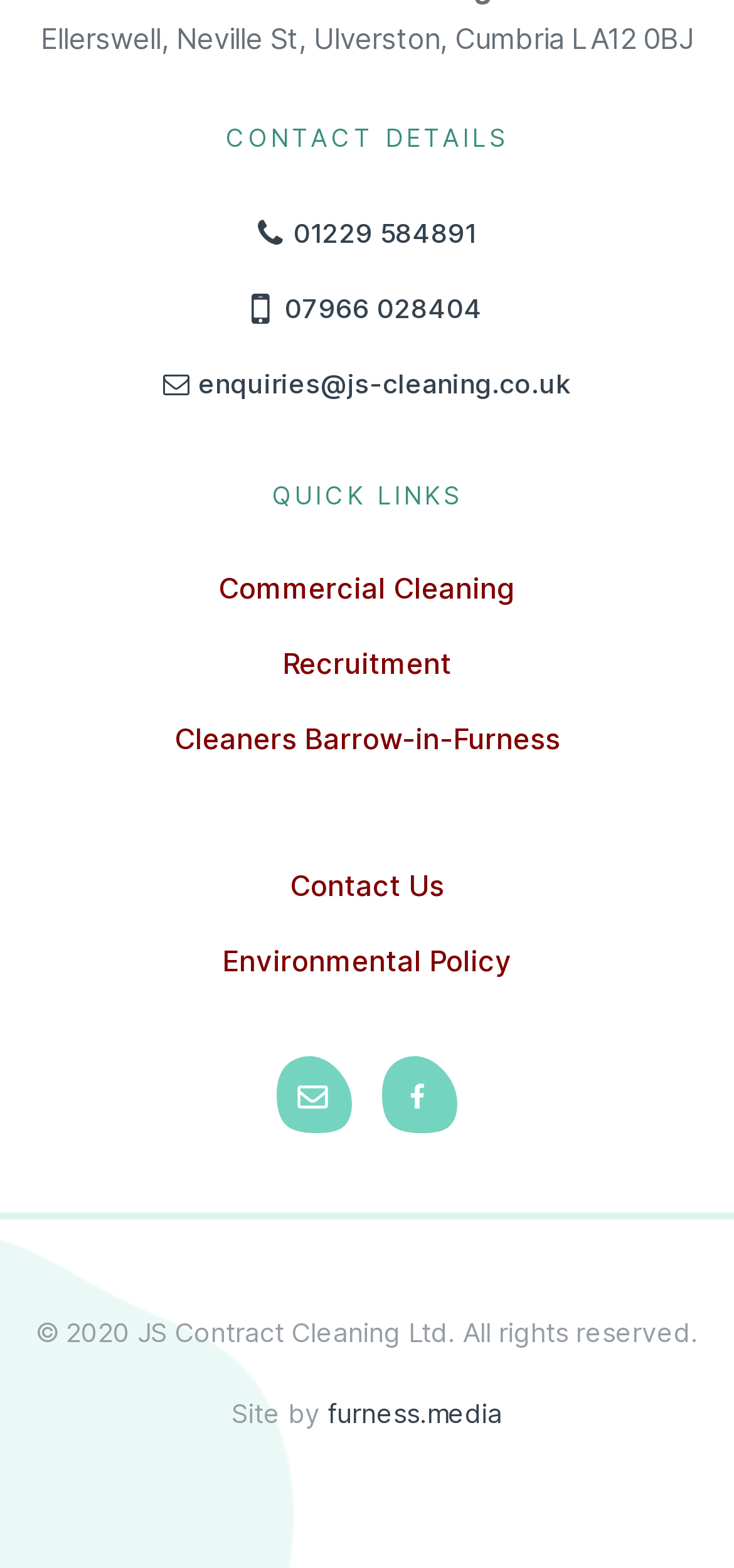Pinpoint the bounding box coordinates of the clickable area necessary to execute the following instruction: "View contact details". The coordinates should be given as four float numbers between 0 and 1, namely [left, top, right, bottom].

[0.046, 0.077, 0.954, 0.1]